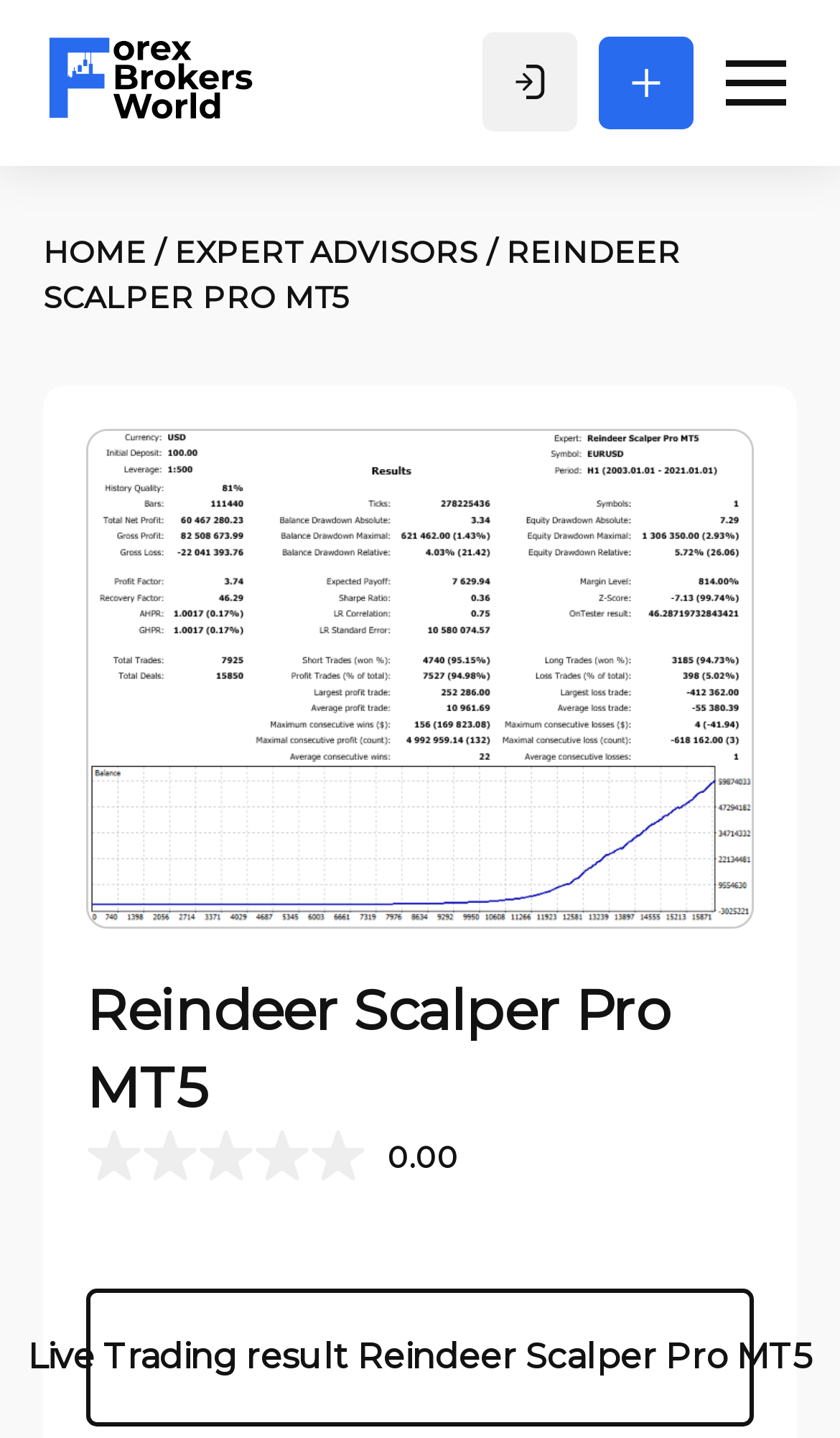What is the name of the trading robot?
Answer the question with just one word or phrase using the image.

Reindeer Scalper Pro